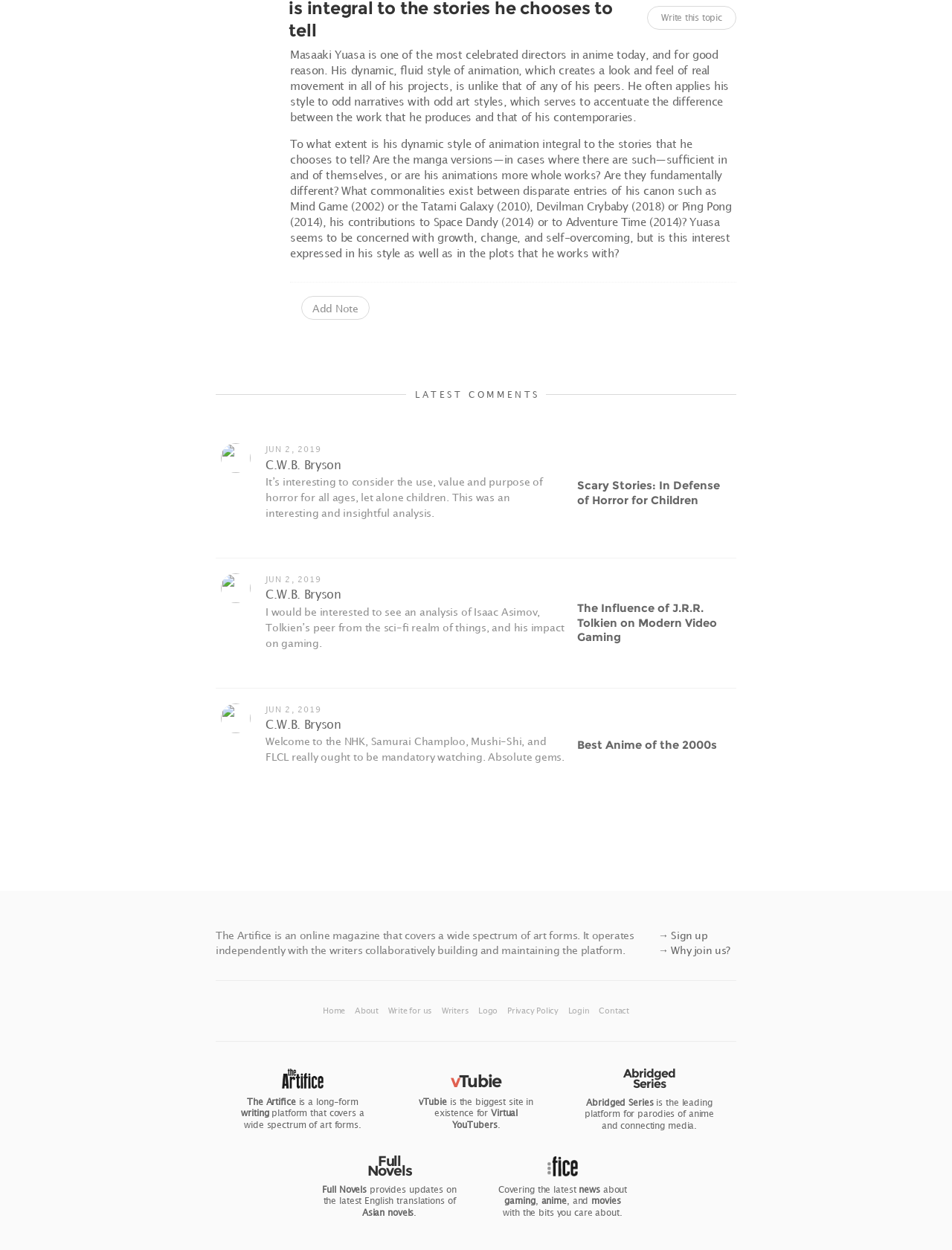What is the topic of discussion in the given text?
Refer to the image and give a detailed response to the question.

The given text discusses the animation style of Masaaki Yuasa, a celebrated director in anime, and how it relates to the stories he tells.